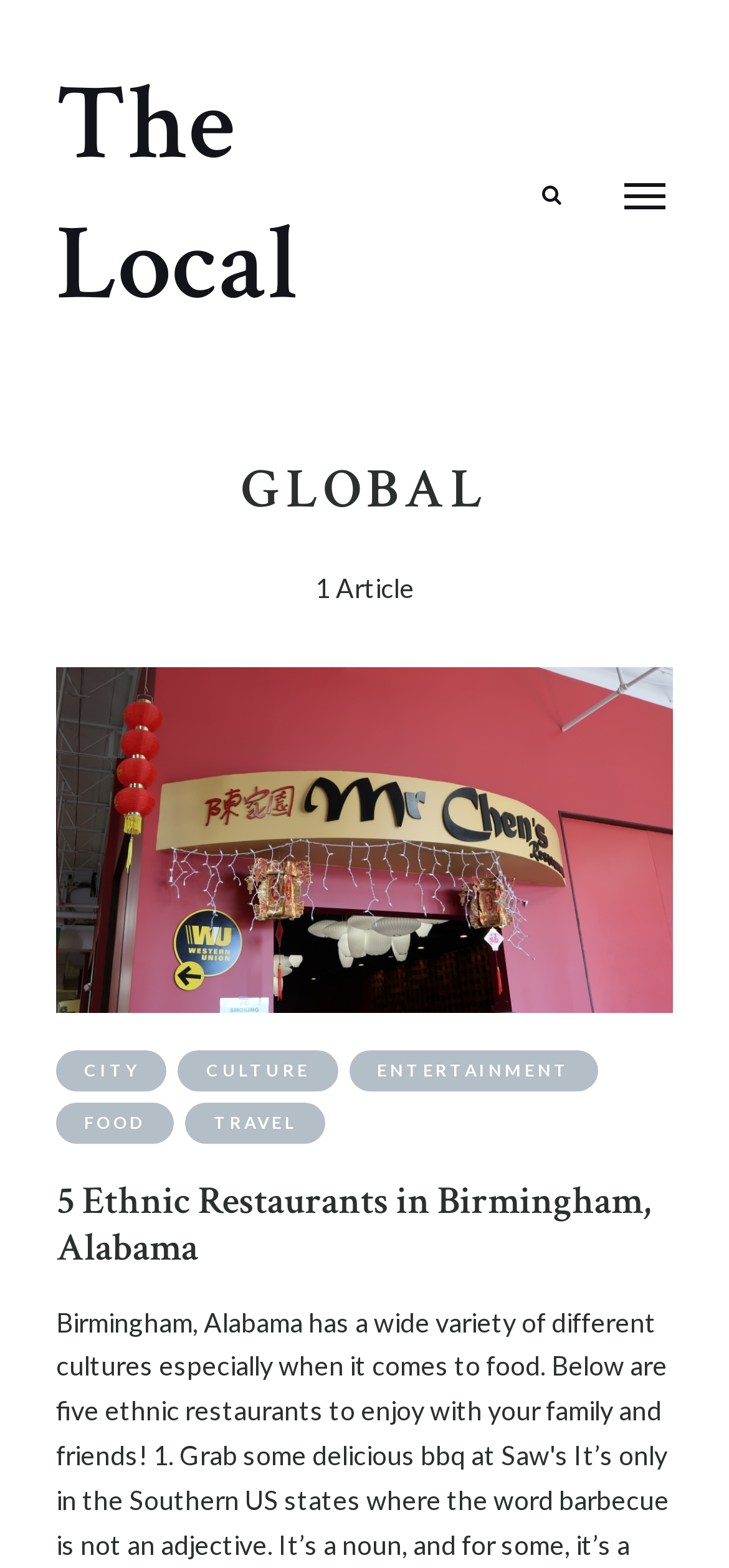Answer the following in one word or a short phrase: 
What is the category of the article?

ENTERTAINMENT